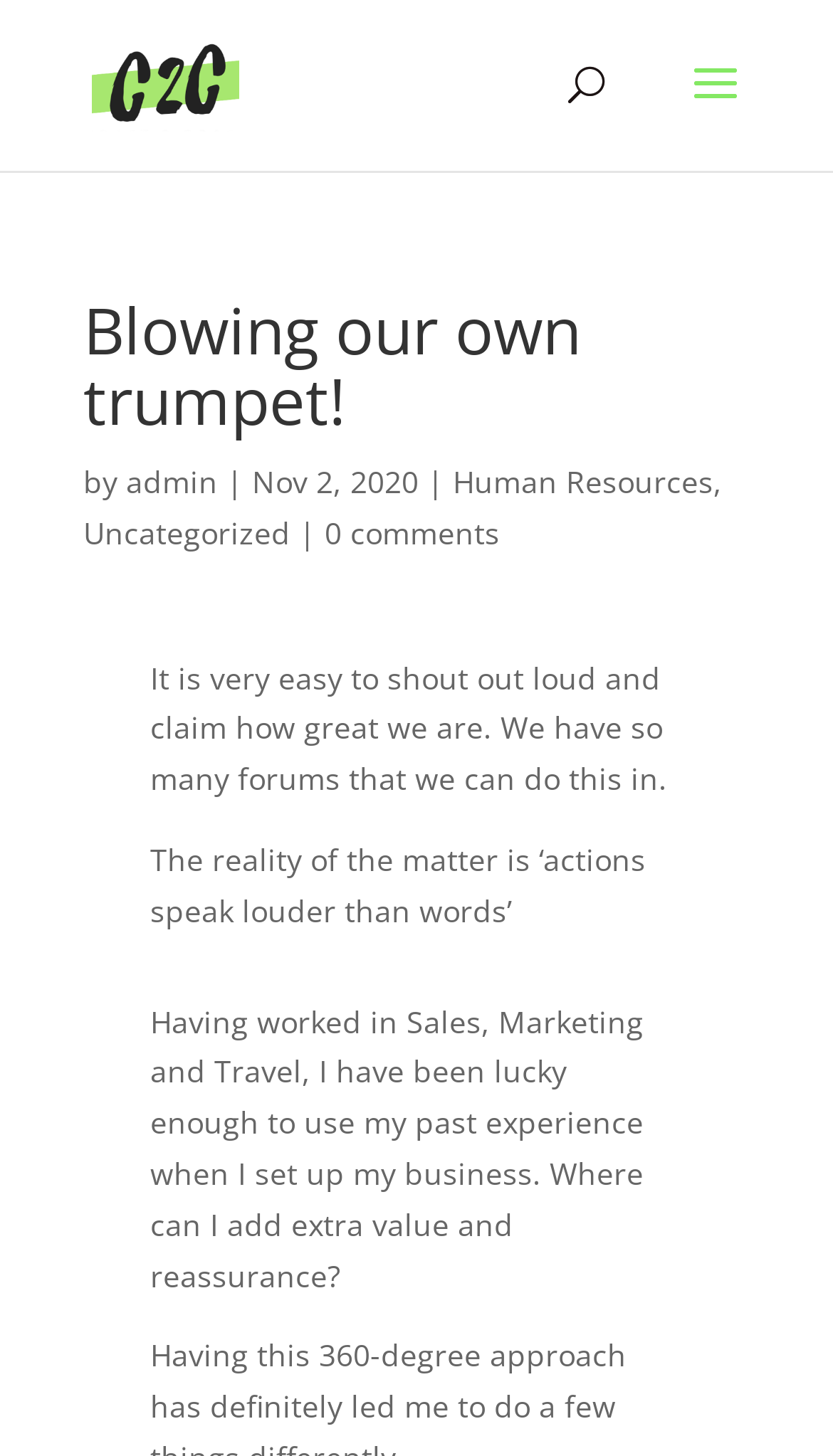What is the category of the article?
Provide a well-explained and detailed answer to the question.

The category of the article can be found by looking at the links located below the main heading, where one of the links is labeled as 'Human Resources'.